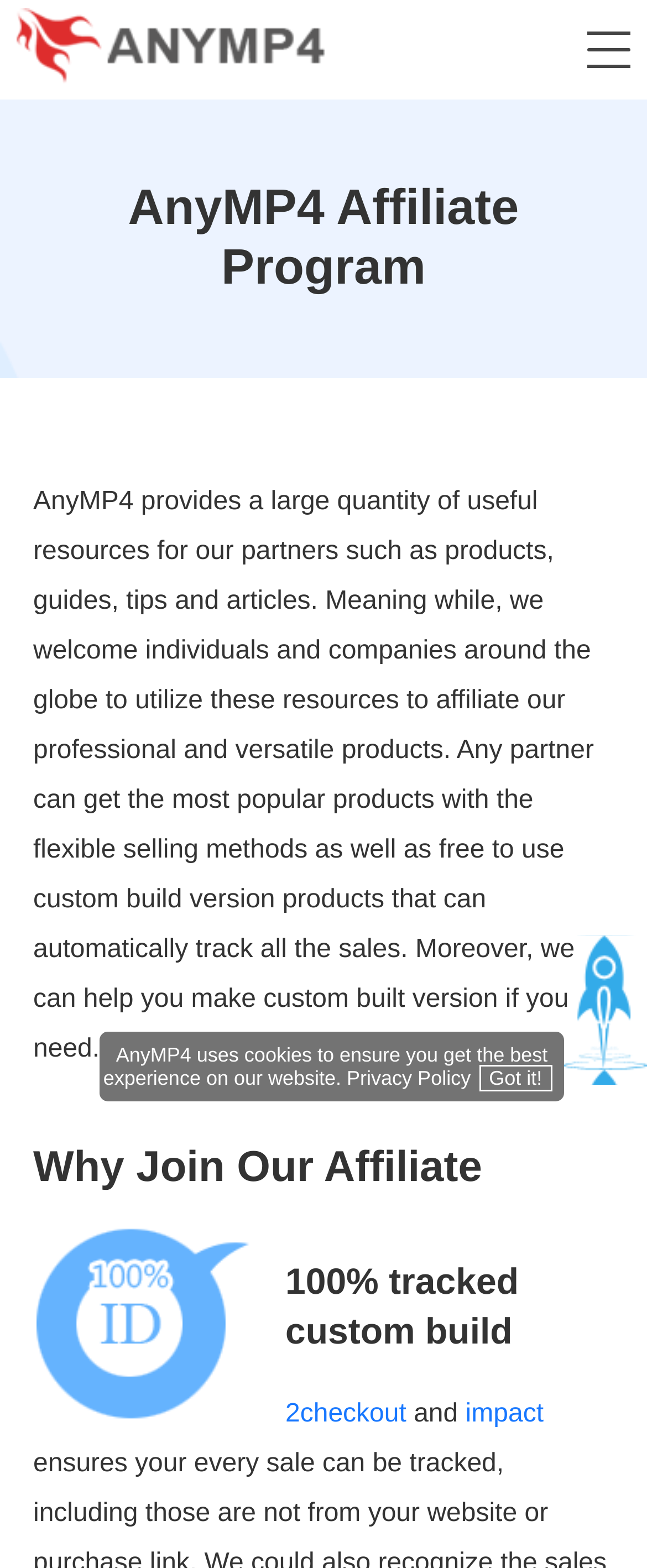What type of resources are provided to partners by AnyMP4?
Please answer the question with a detailed and comprehensive explanation.

The webpage states that AnyMP4 provides a large quantity of useful resources to its partners, including products, guides, tips, and articles. These resources are intended to help partners promote AnyMP4's products and earn revenue.